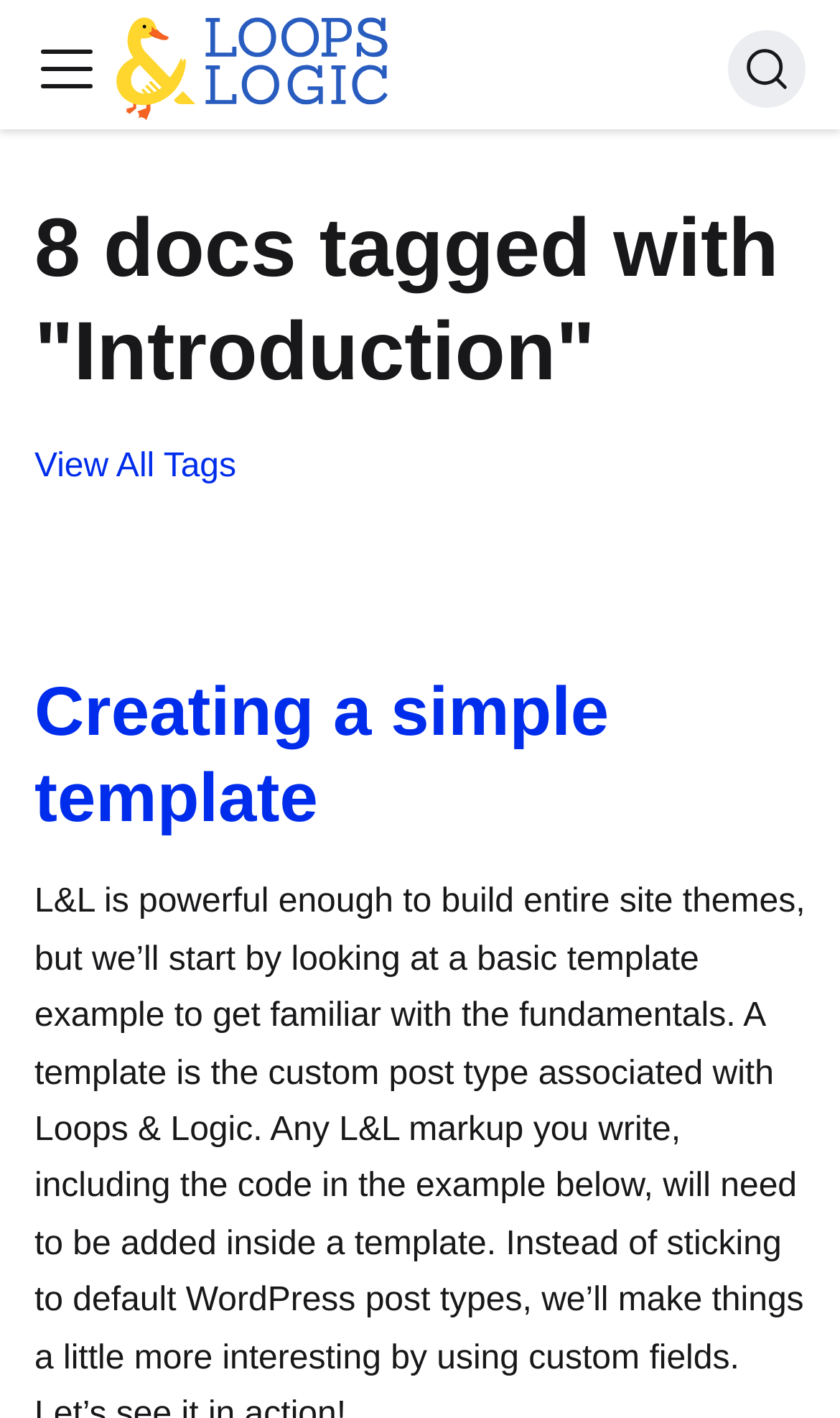Find the bounding box coordinates for the HTML element described as: "SearchK". The coordinates should consist of four float values between 0 and 1, i.e., [left, top, right, bottom].

[0.867, 0.021, 0.959, 0.076]